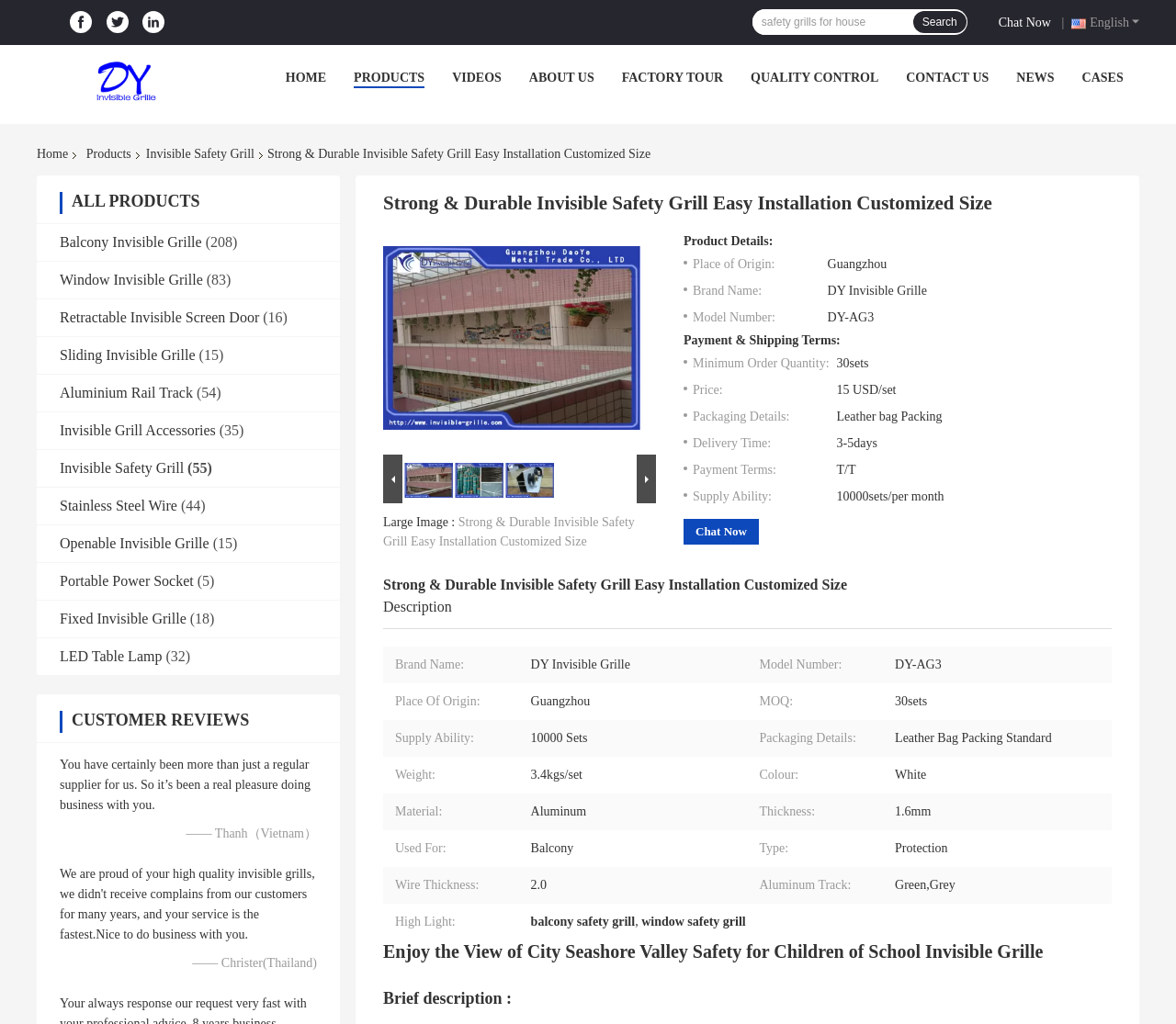Find the bounding box coordinates of the area to click in order to follow the instruction: "Learn about the company".

[0.45, 0.069, 0.505, 0.083]